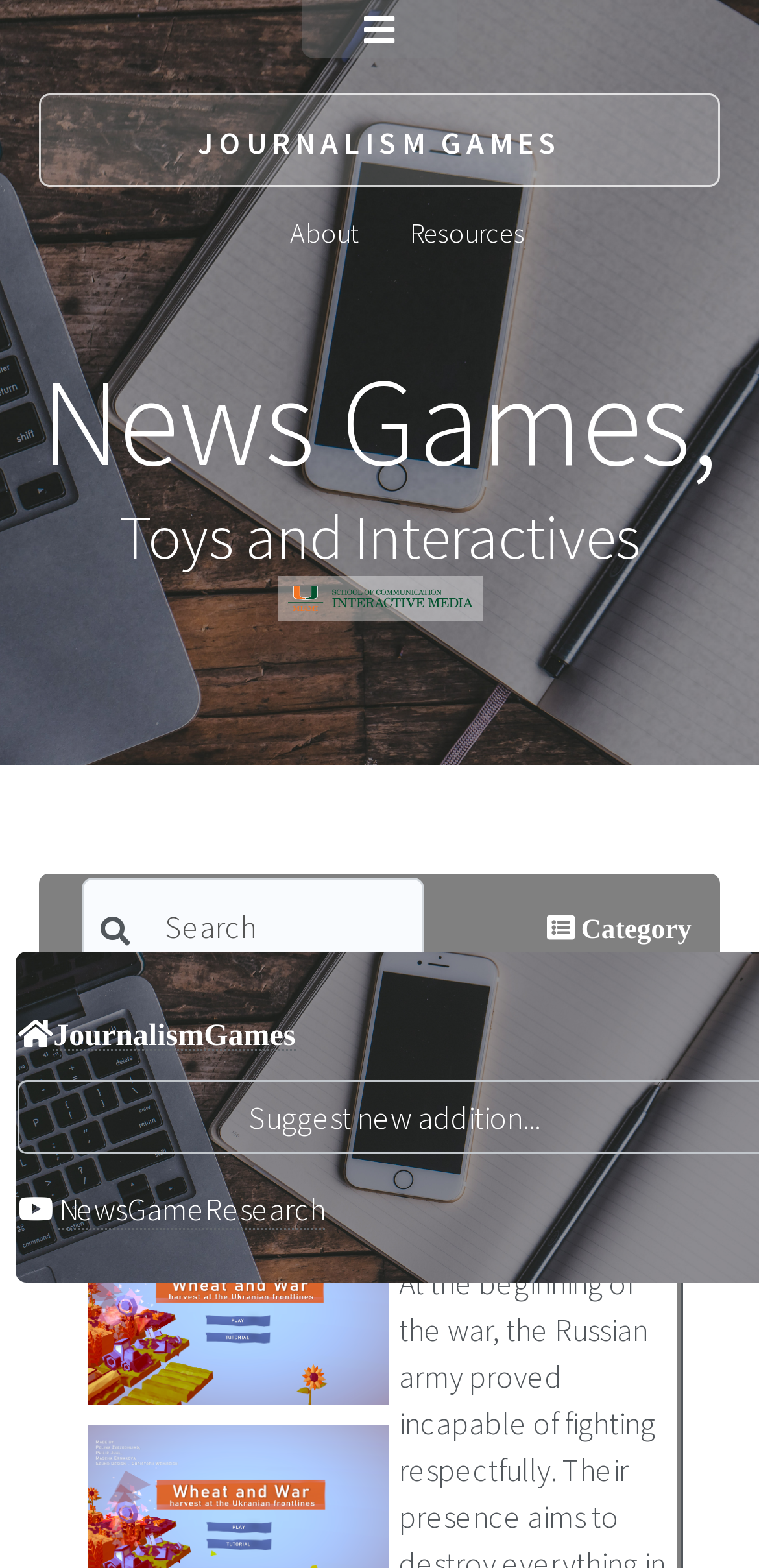Identify the bounding box coordinates of the element that should be clicked to fulfill this task: "Click on the 'About' link". The coordinates should be provided as four float numbers between 0 and 1, i.e., [left, top, right, bottom].

[0.361, 0.131, 0.493, 0.165]